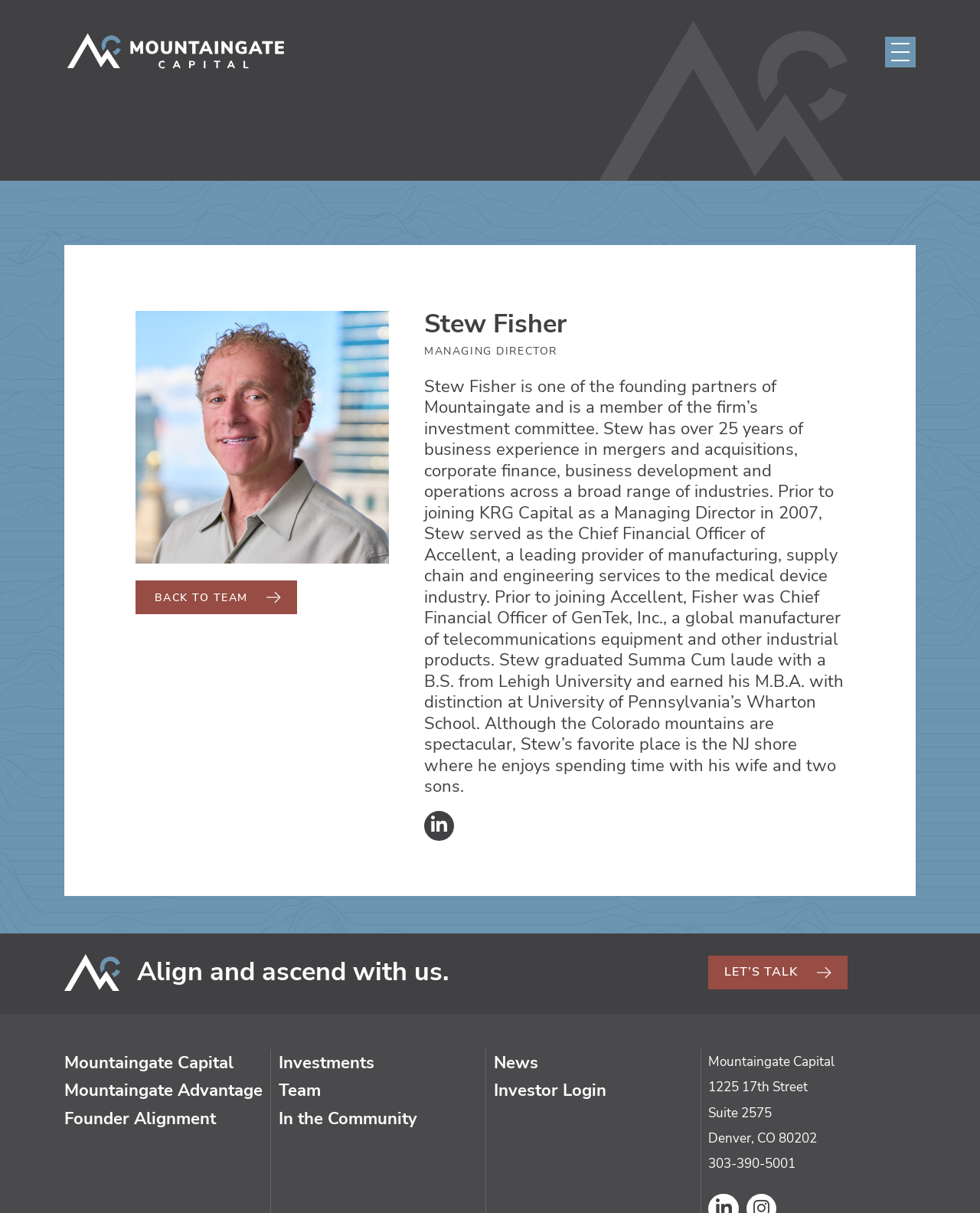Please locate the UI element described by "In the Community" and provide its bounding box coordinates.

[0.285, 0.913, 0.426, 0.932]